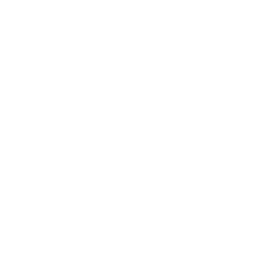What is the purpose of the message accompanying the logo? From the image, respond with a single word or brief phrase.

To promote free estimates